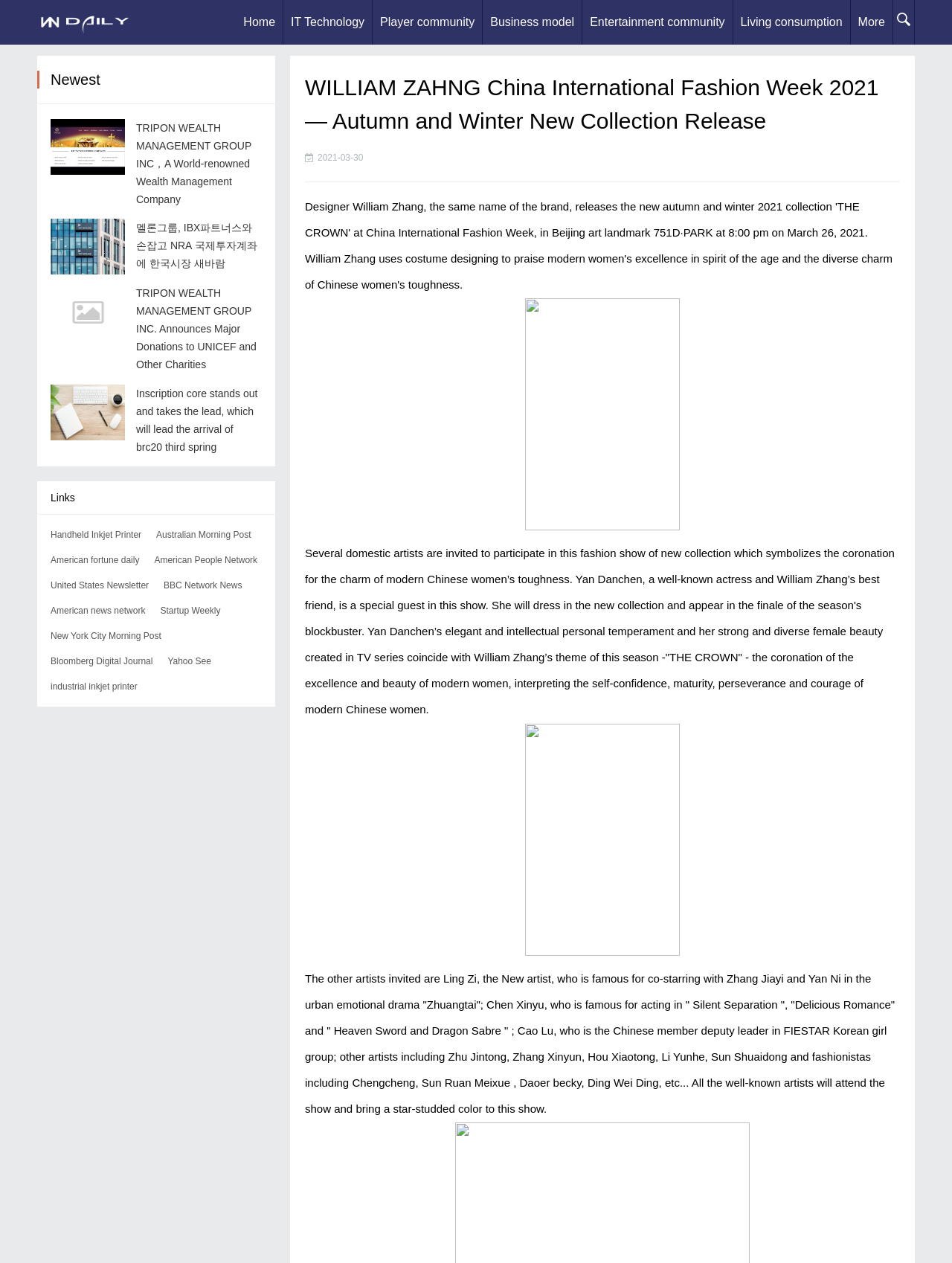Please provide a comprehensive response to the question based on the details in the image: What is the theme of the new collection?

I found the answer by reading the text on the webpage, which mentions 'THE CROWN' as the theme of the new collection. It's also mentioned as the title of the fashion show.